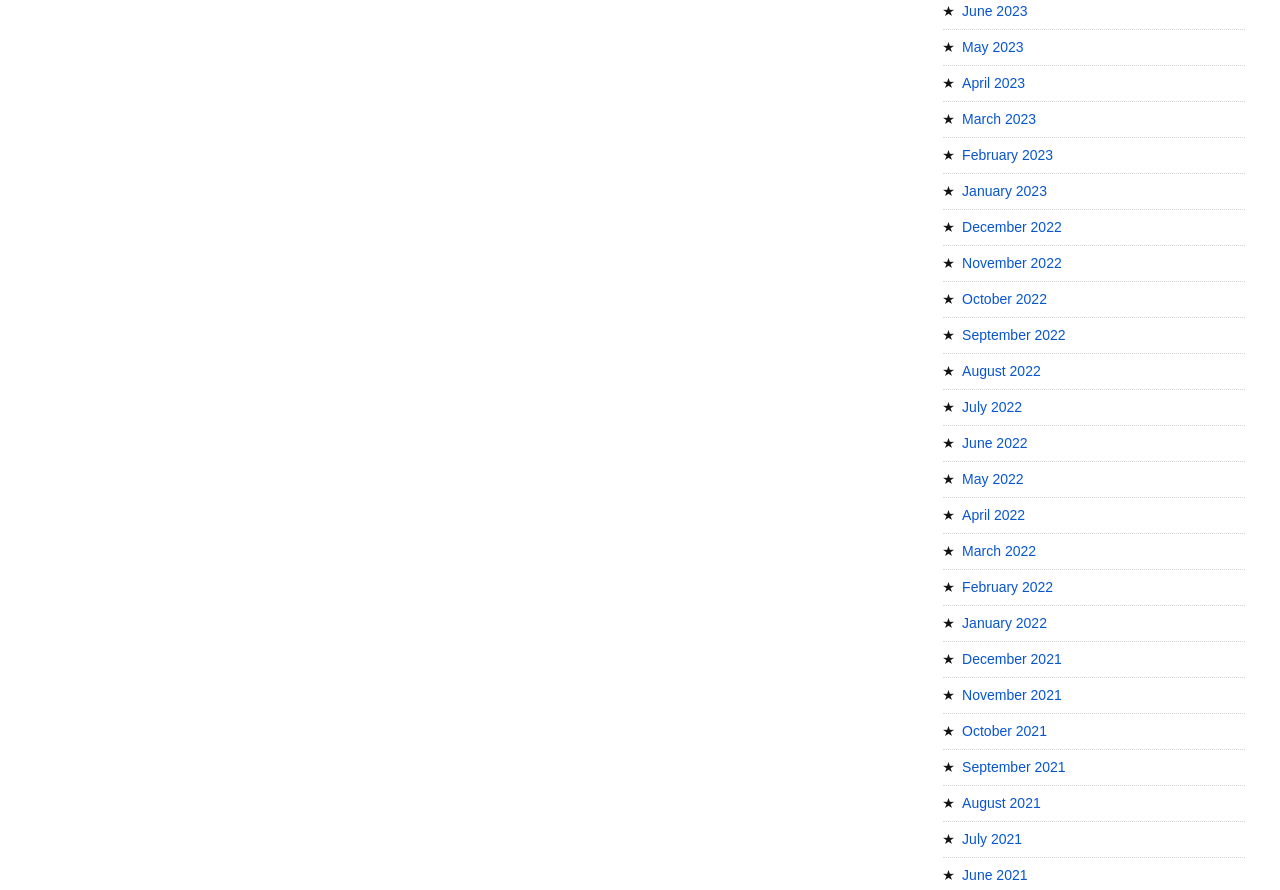Please identify the bounding box coordinates of the element's region that I should click in order to complete the following instruction: "view June 2023". The bounding box coordinates consist of four float numbers between 0 and 1, i.e., [left, top, right, bottom].

[0.752, 0.003, 0.803, 0.021]